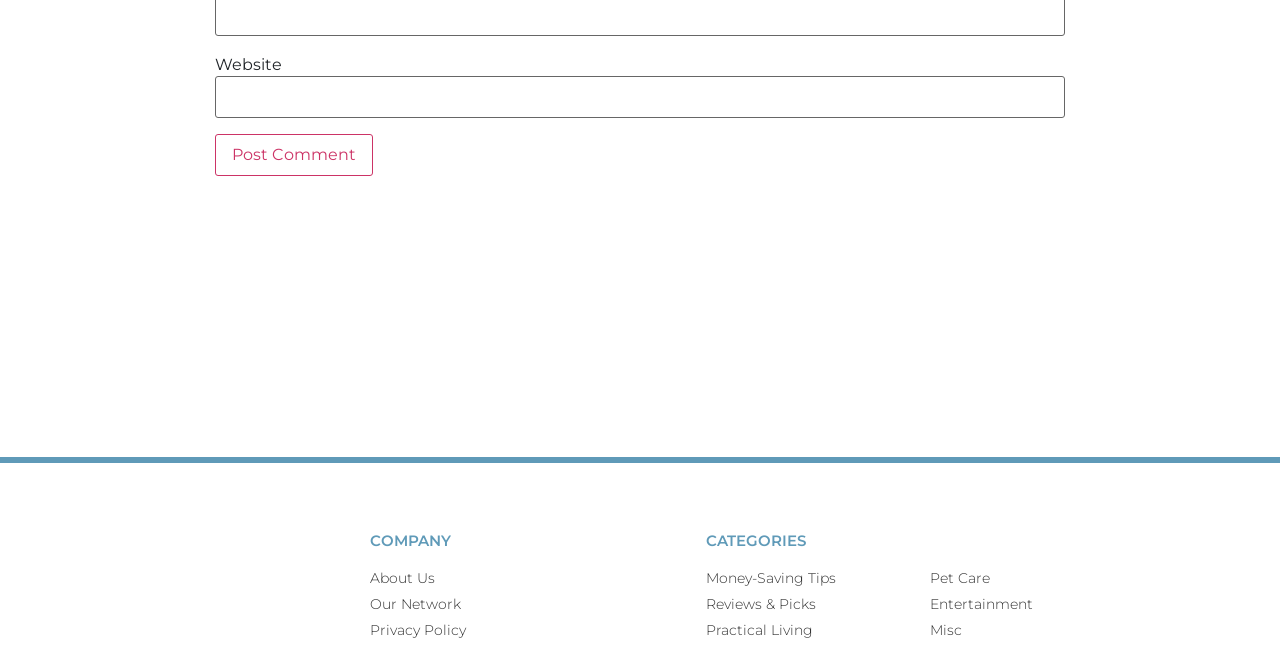How many links are available under 'CATEGORIES'?
Look at the screenshot and respond with a single word or phrase.

6 links